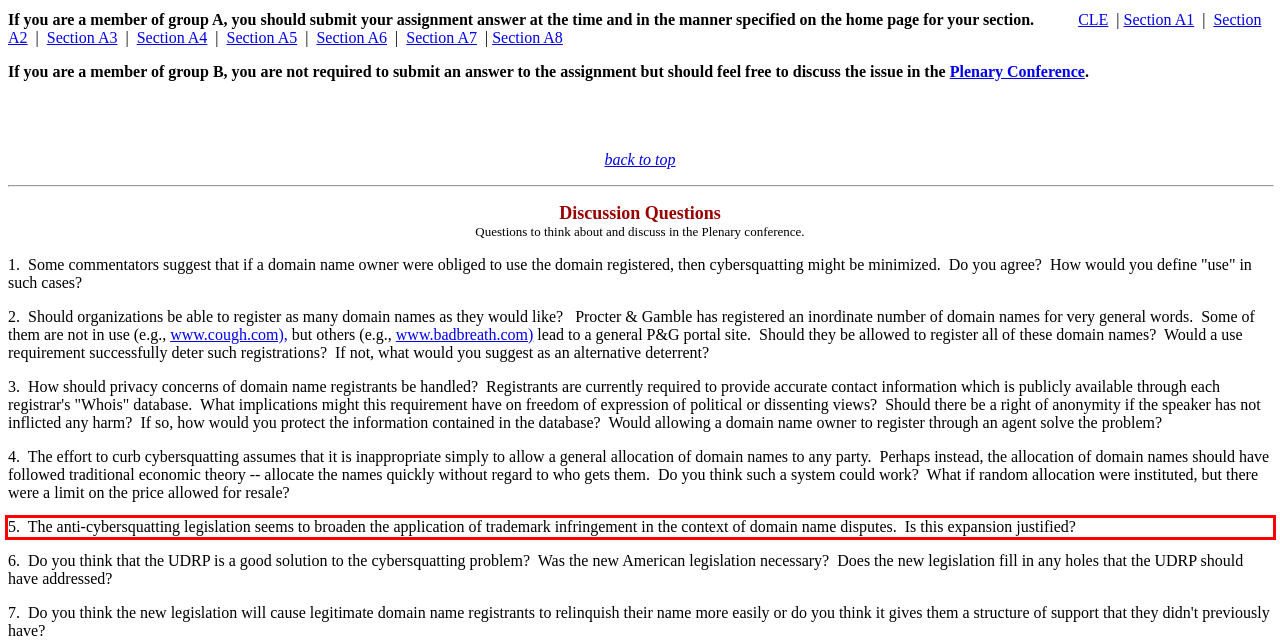Please perform OCR on the text within the red rectangle in the webpage screenshot and return the text content.

5. The anti-cybersquatting legislation seems to broaden the application of trademark infringement in the context of domain name disputes. Is this expansion justified?